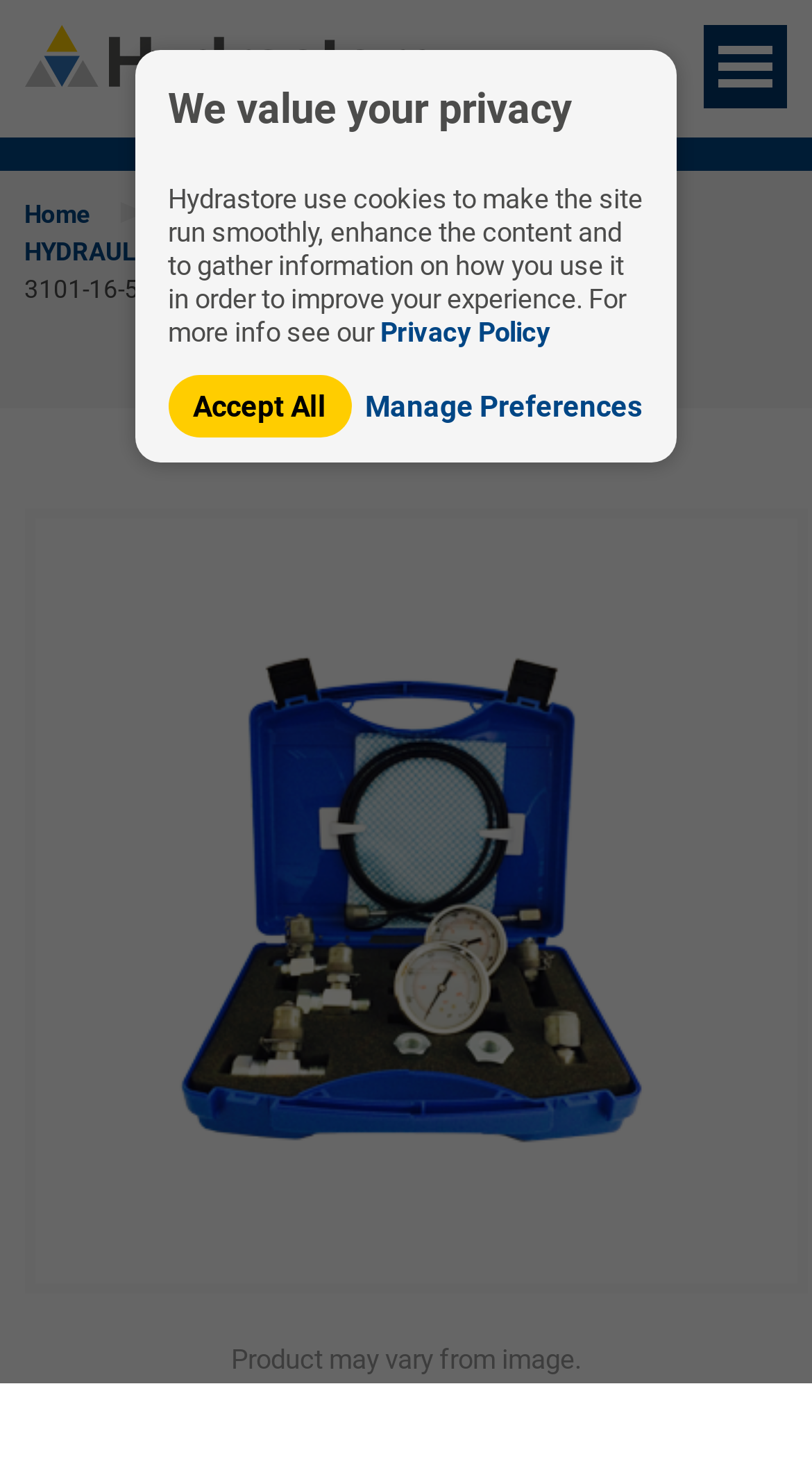Please specify the bounding box coordinates of the element that should be clicked to execute the given instruction: 'Follow on Facebook'. Ensure the coordinates are four float numbers between 0 and 1, expressed as [left, top, right, bottom].

None